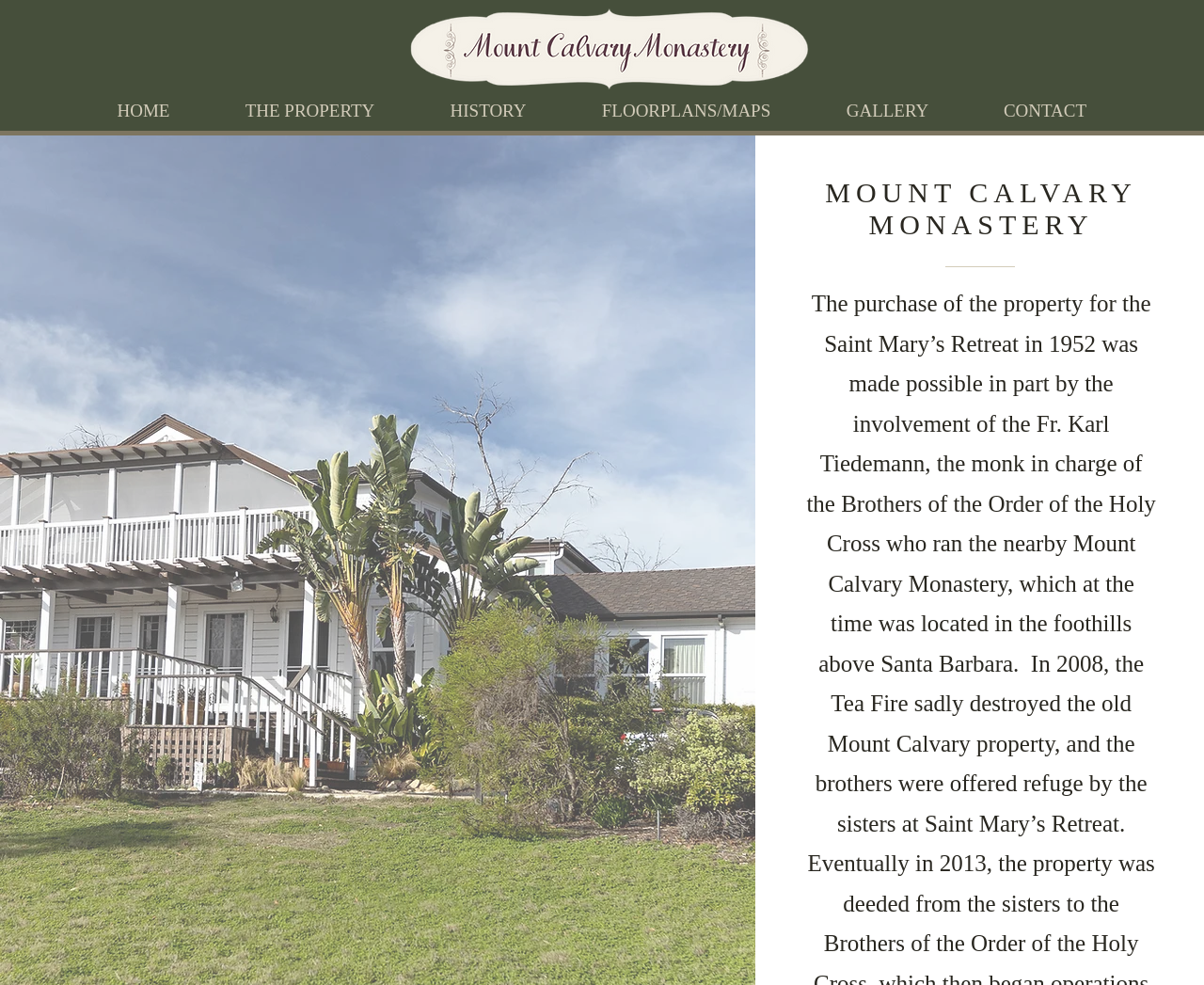What is the last navigation link?
Please provide a comprehensive answer based on the information in the image.

I looked at the navigation links and found that the last one is 'CONTACT'.